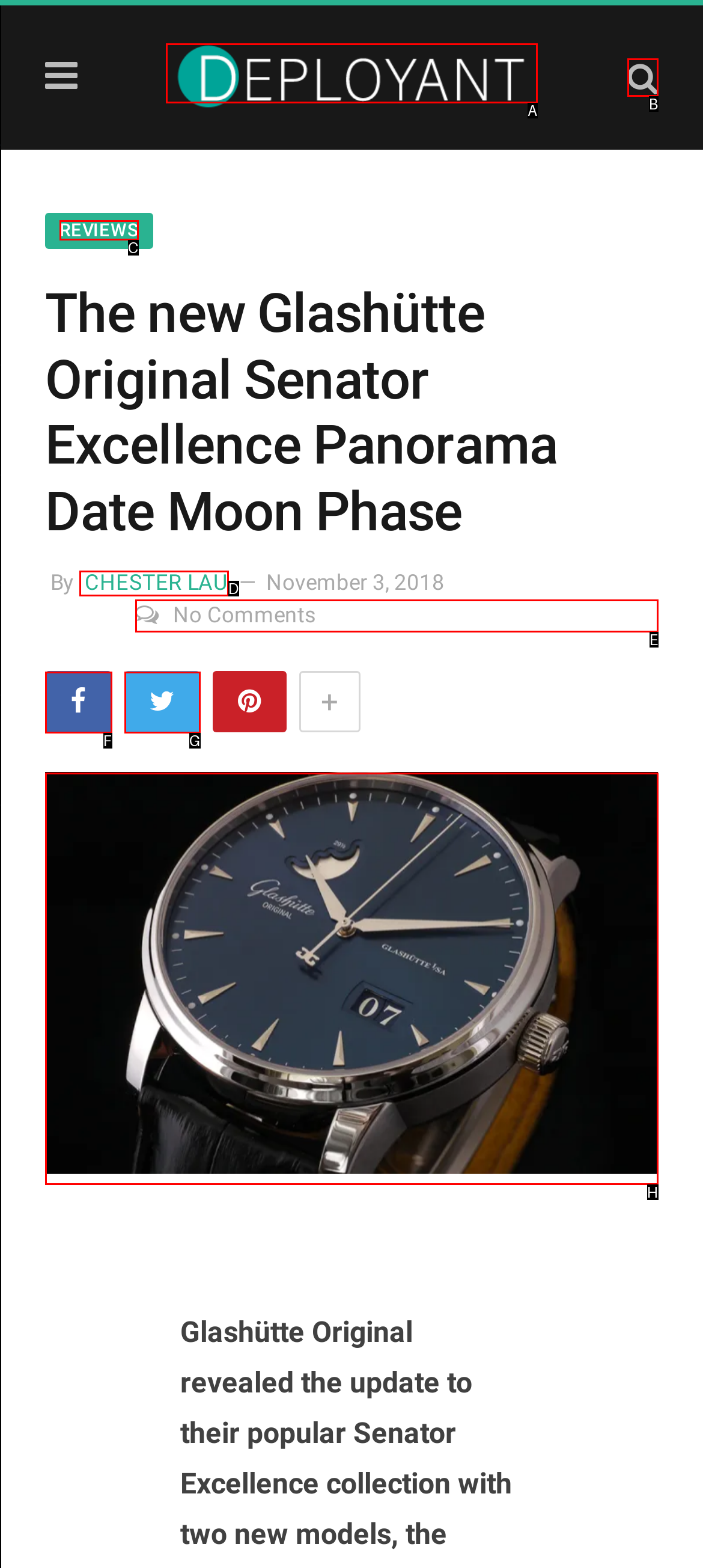Determine which HTML element to click for this task: Read the article by CHESTER LAU Provide the letter of the selected choice.

D